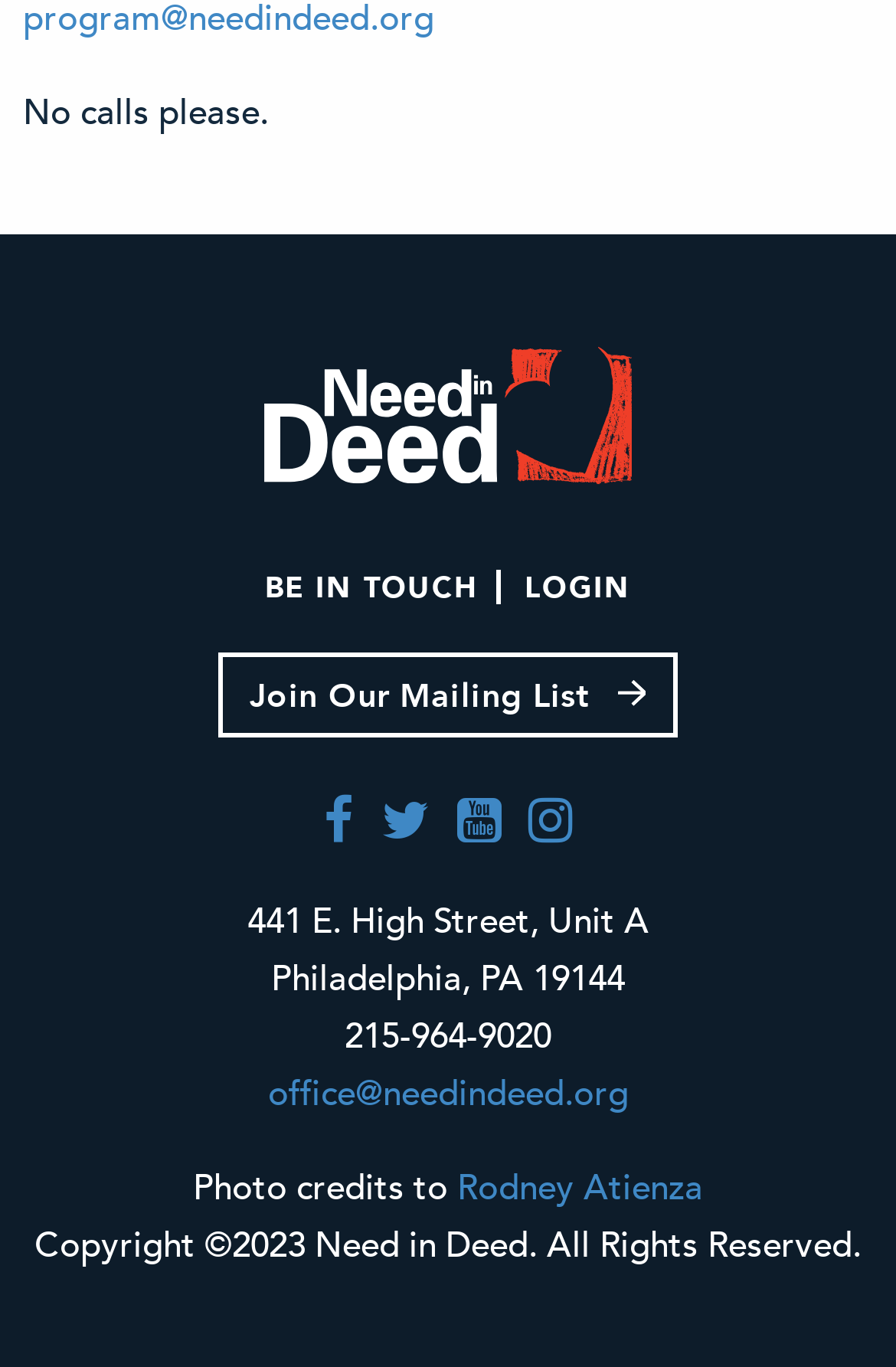What social media platforms does the organization have?
Please respond to the question thoroughly and include all relevant details.

The social media platforms can be found at the bottom of the webpage, where they are listed as links with their respective icons.